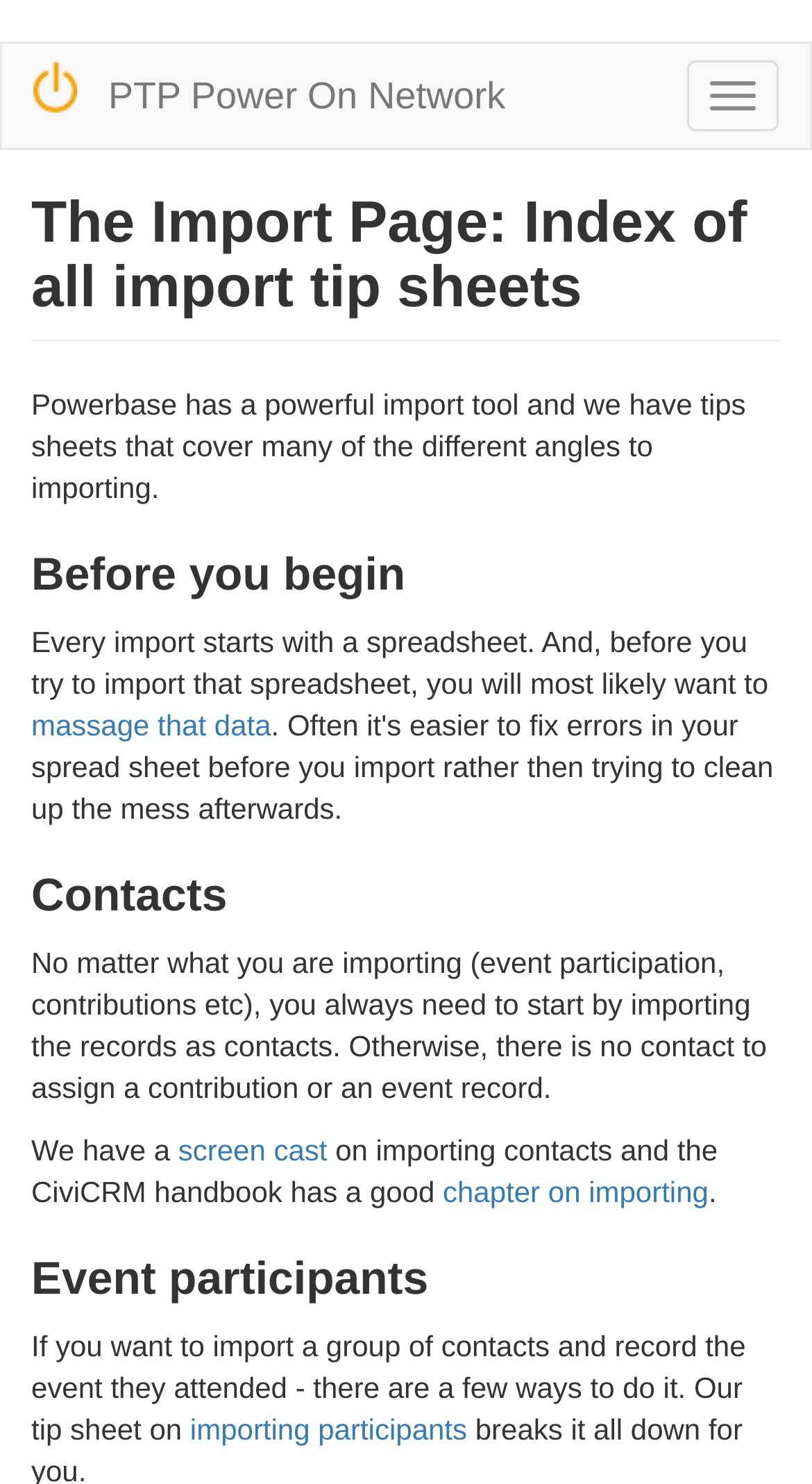Reply to the question with a single word or phrase:
What is the format of the data that needs to be prepared before importing?

Spreadsheet